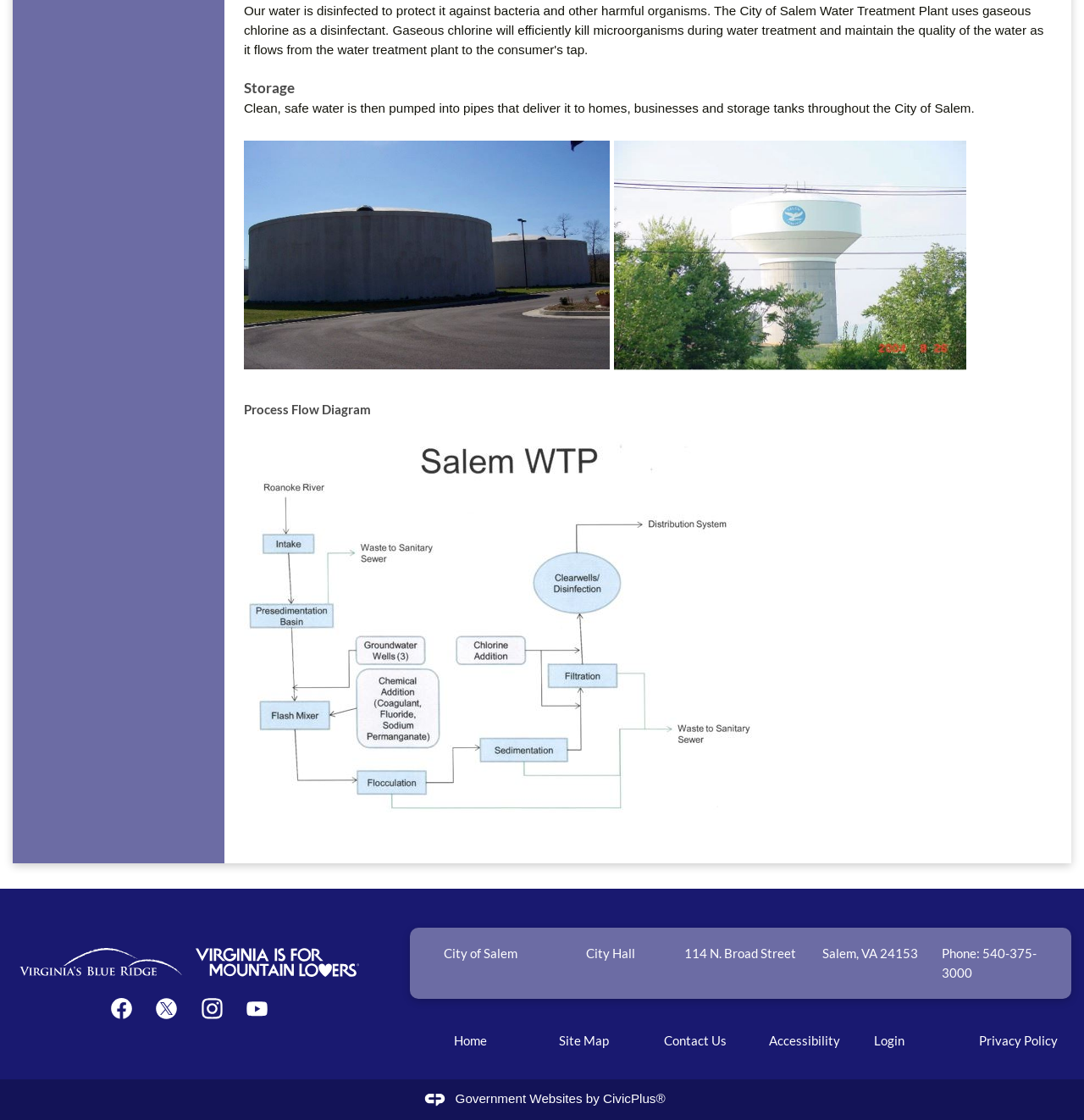Find the bounding box coordinates of the area that needs to be clicked in order to achieve the following instruction: "Contact Us". The coordinates should be specified as four float numbers between 0 and 1, i.e., [left, top, right, bottom].

[0.612, 0.922, 0.67, 0.935]